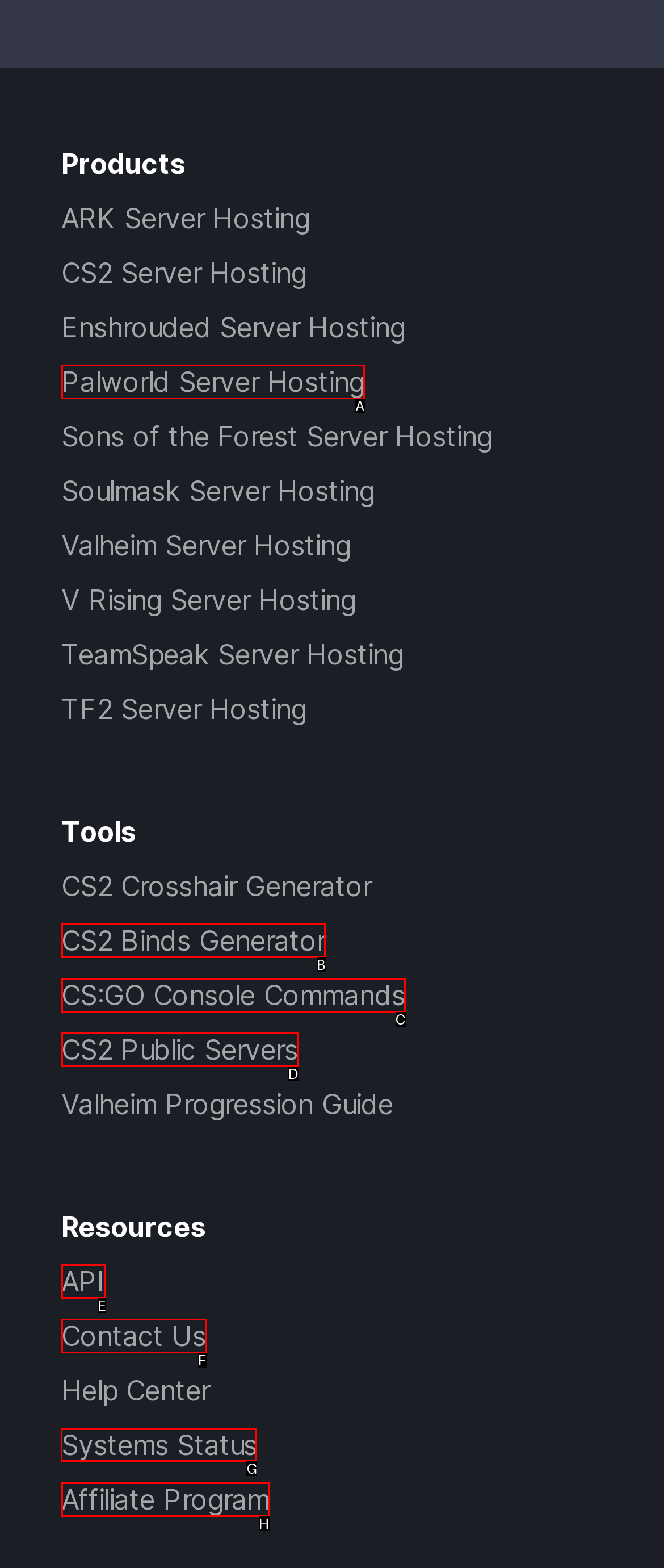Which HTML element should be clicked to complete the task: View Systems Status? Answer with the letter of the corresponding option.

G